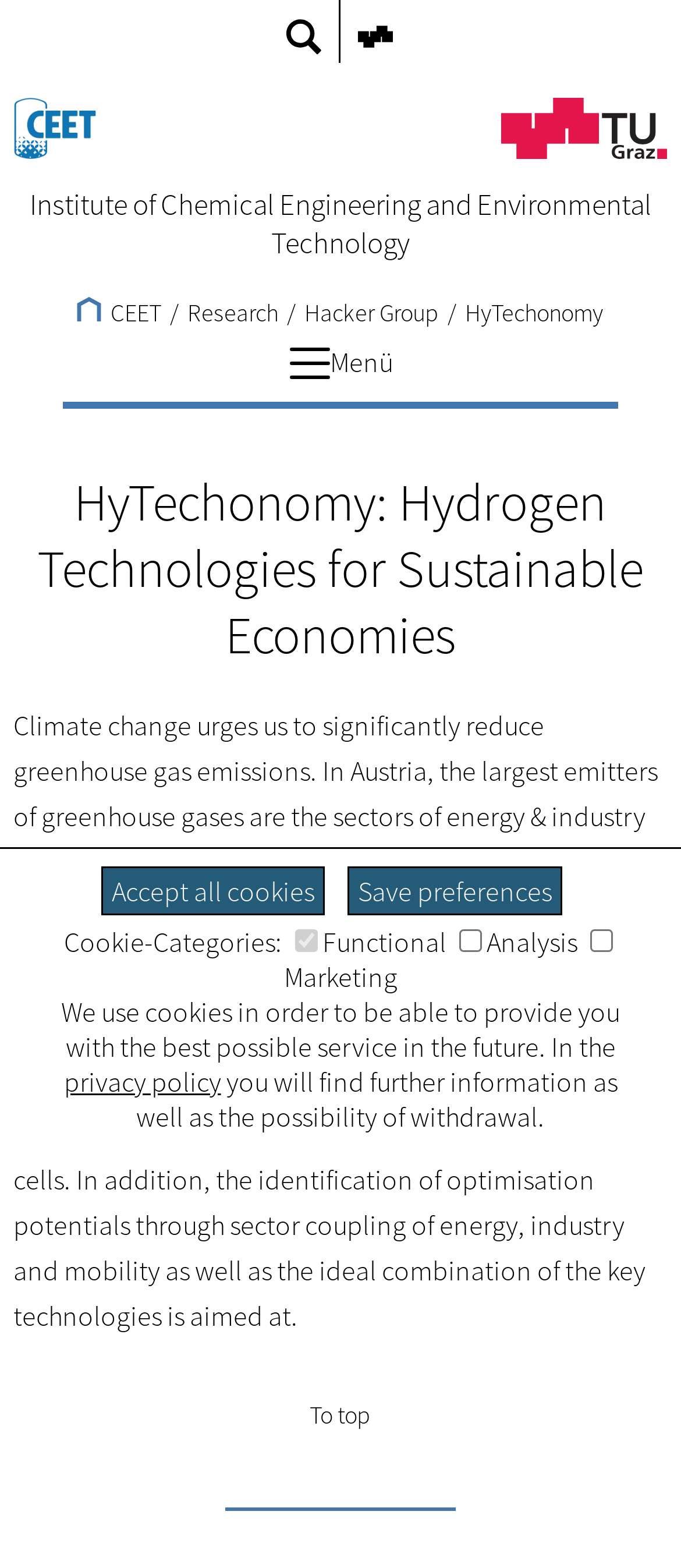What is the relationship between renewable hydrogen and electricity?
Provide a thorough and detailed answer to the question.

The webpage text mentions that renewable hydrogen and electricity can be used complementarily, which means they can be used together to achieve a sustainable solution for energy production and use.